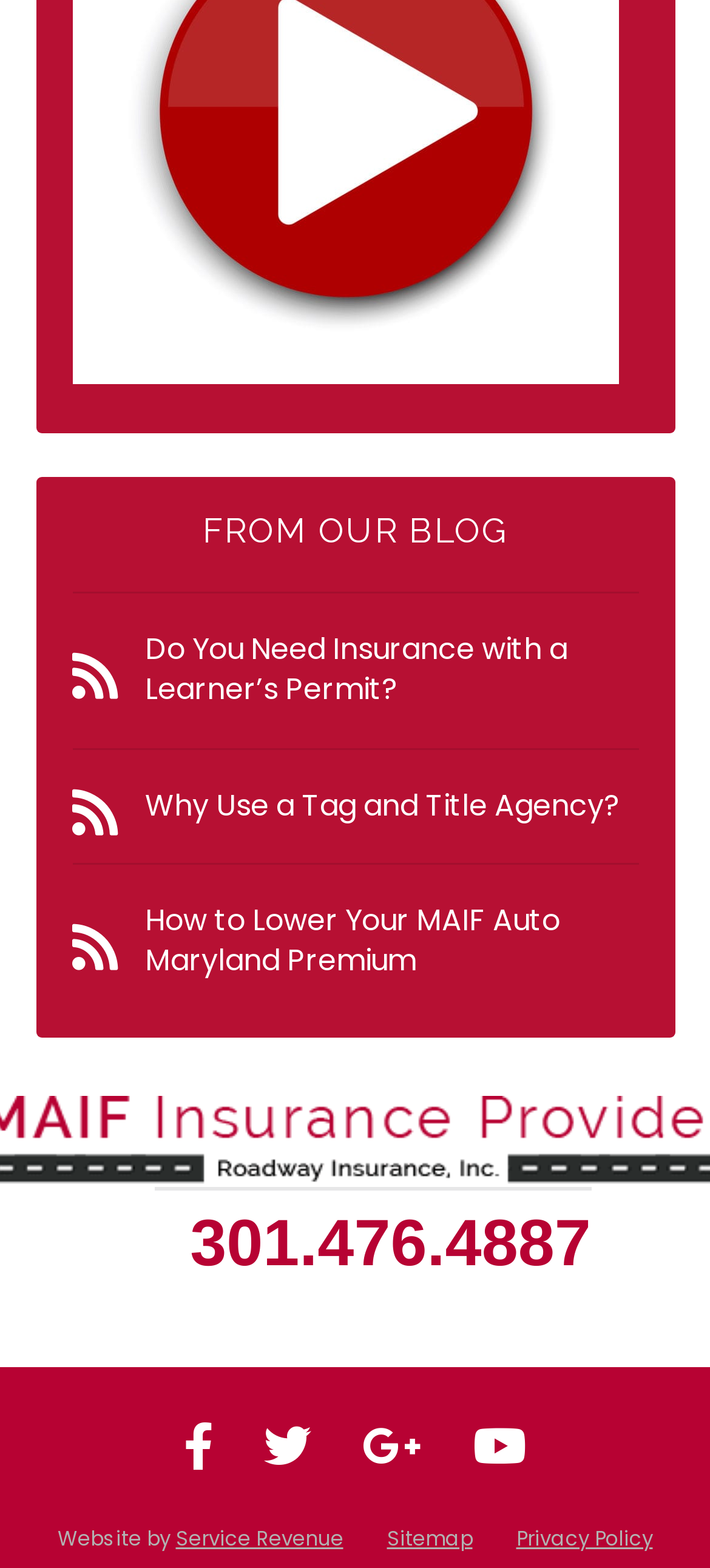How many links are in the blog section?
Answer the question using a single word or phrase, according to the image.

3